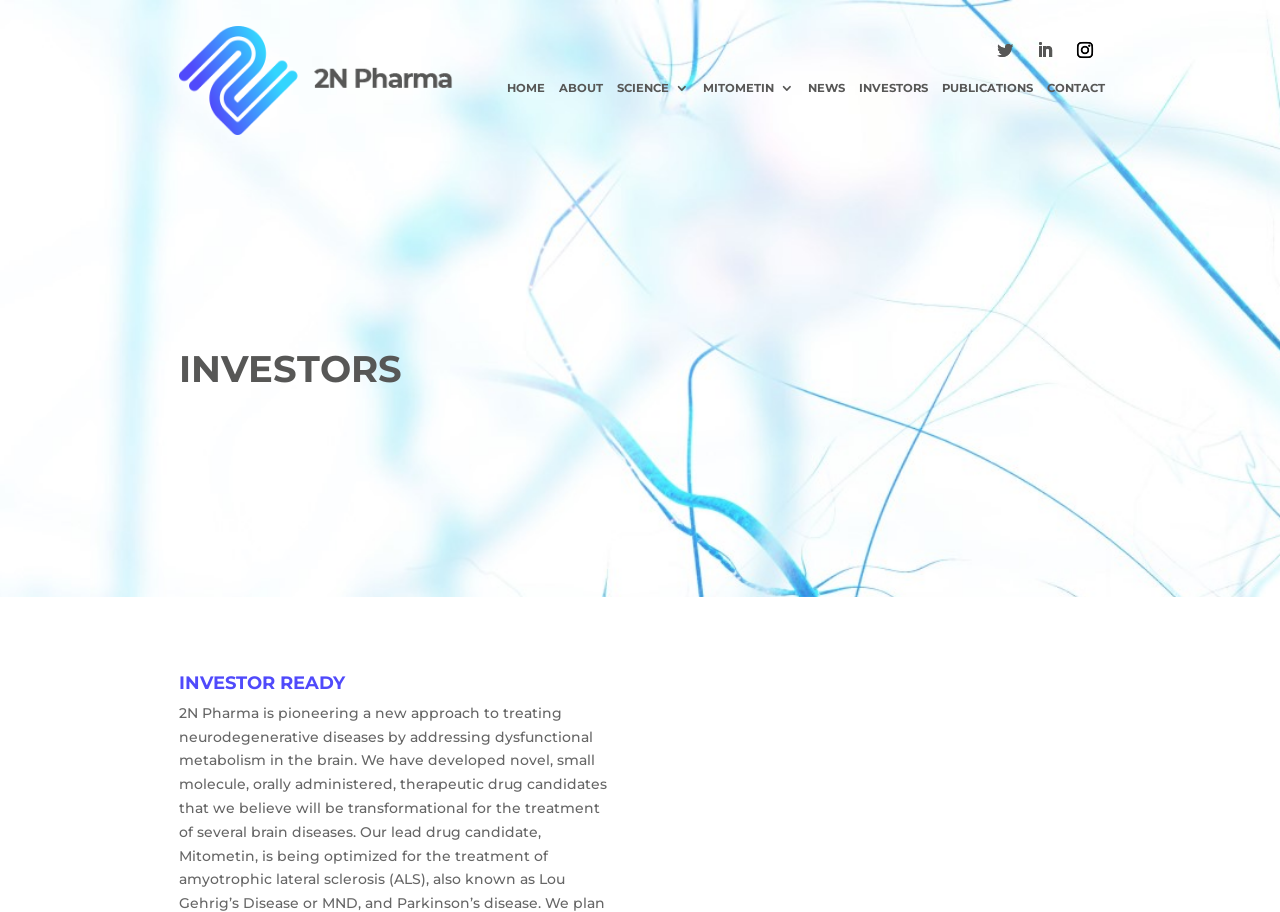What is the title of the second heading?
Look at the image and answer the question using a single word or phrase.

INVESTOR READY